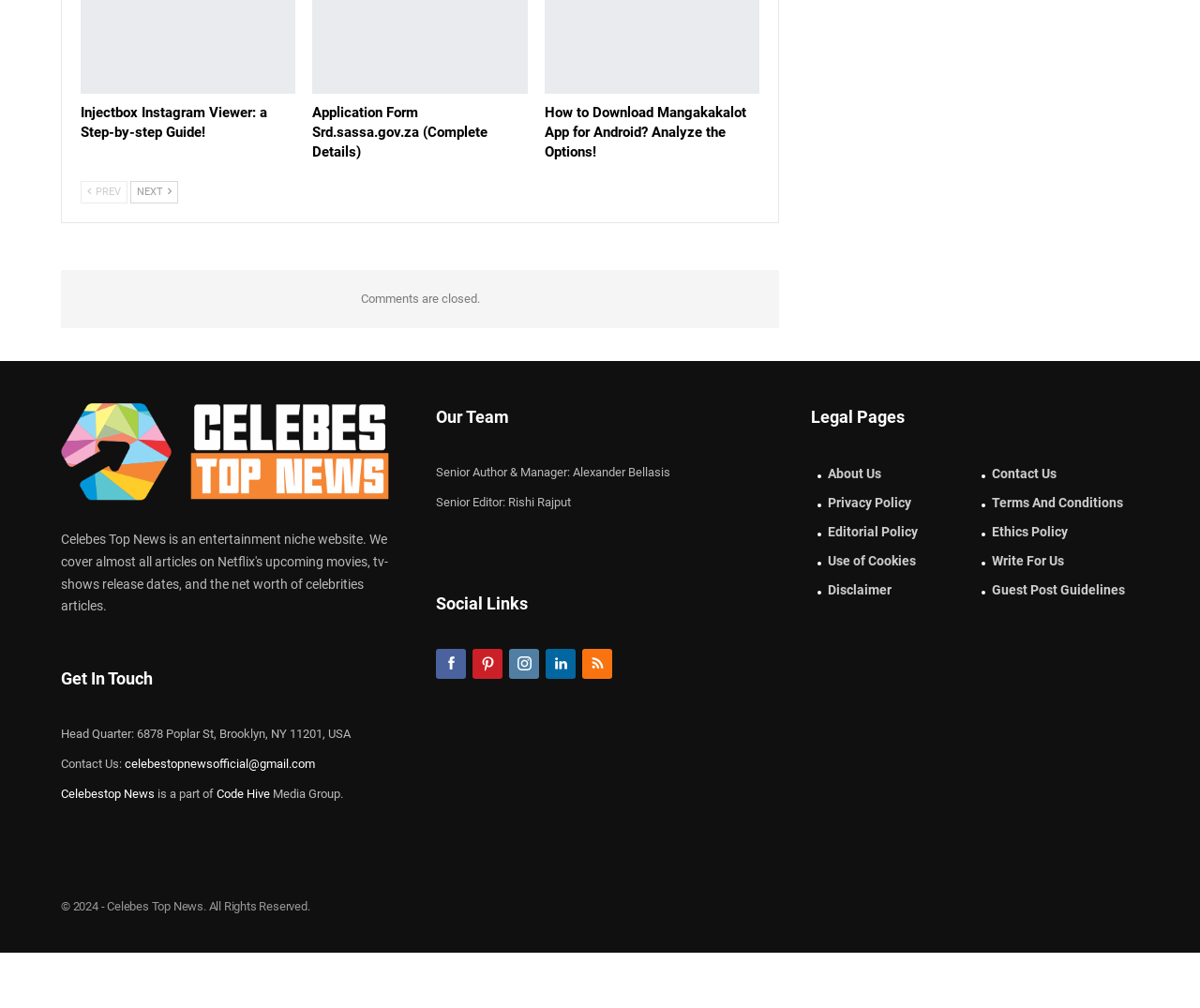Please find the bounding box coordinates of the element that needs to be clicked to perform the following instruction: "View 'About Us' page". The bounding box coordinates should be four float numbers between 0 and 1, represented as [left, top, right, bottom].

[0.676, 0.458, 0.812, 0.481]